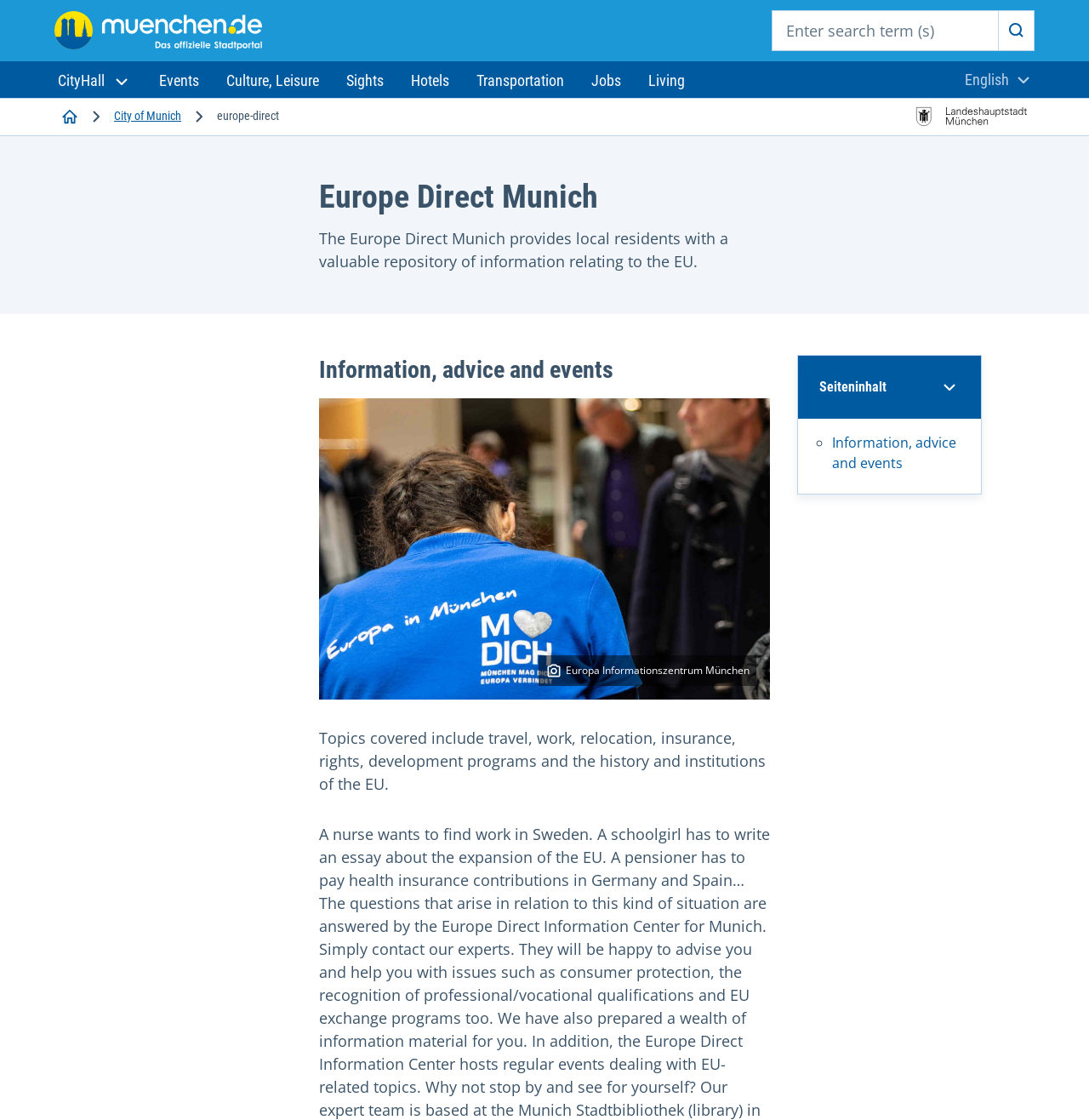Please specify the bounding box coordinates of the area that should be clicked to accomplish the following instruction: "Change the language". The coordinates should consist of four float numbers between 0 and 1, i.e., [left, top, right, bottom].

[0.88, 0.055, 0.95, 0.088]